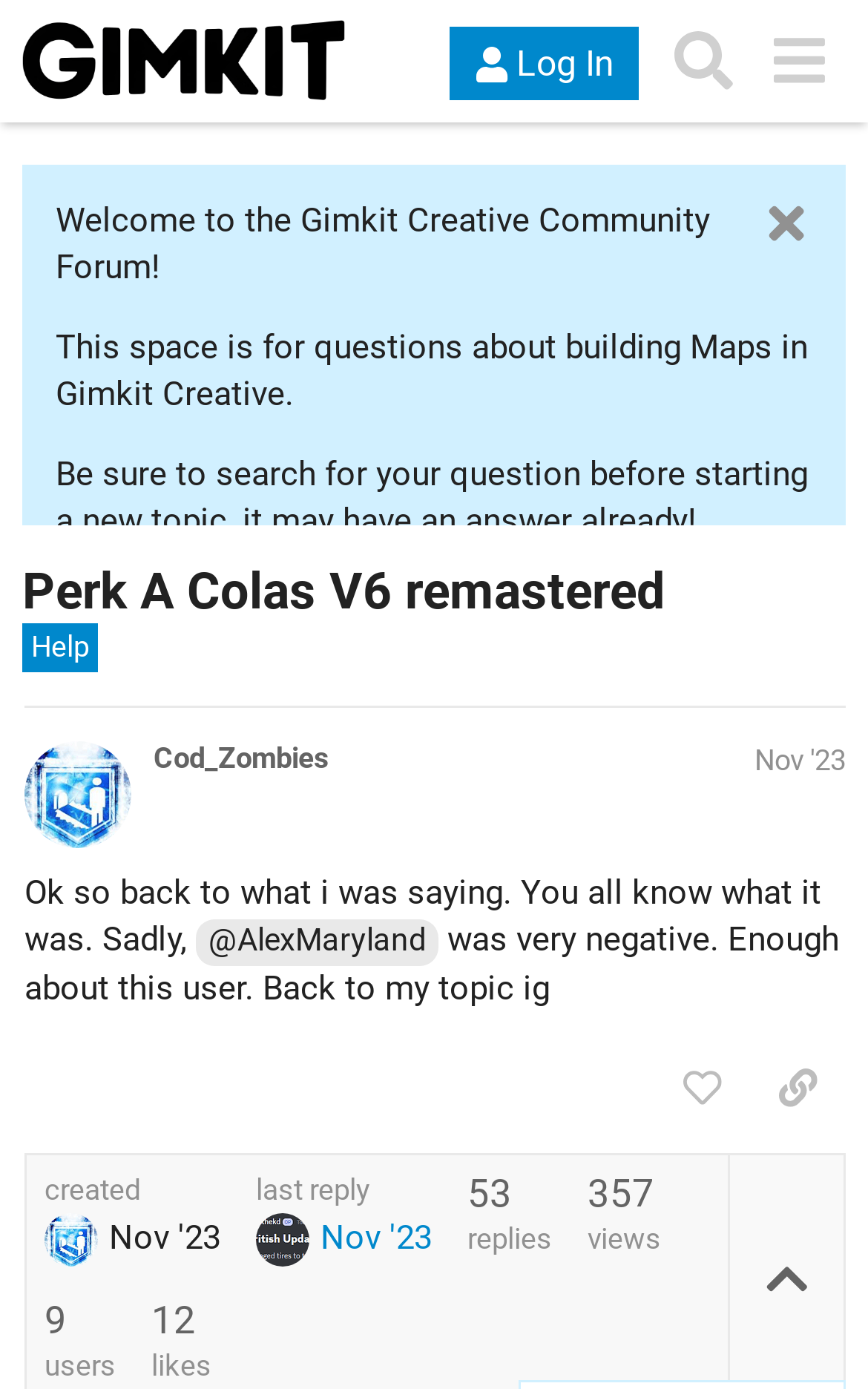Provide your answer in one word or a succinct phrase for the question: 
What is the topic of the forum?

Building Maps in Gimkit Creative